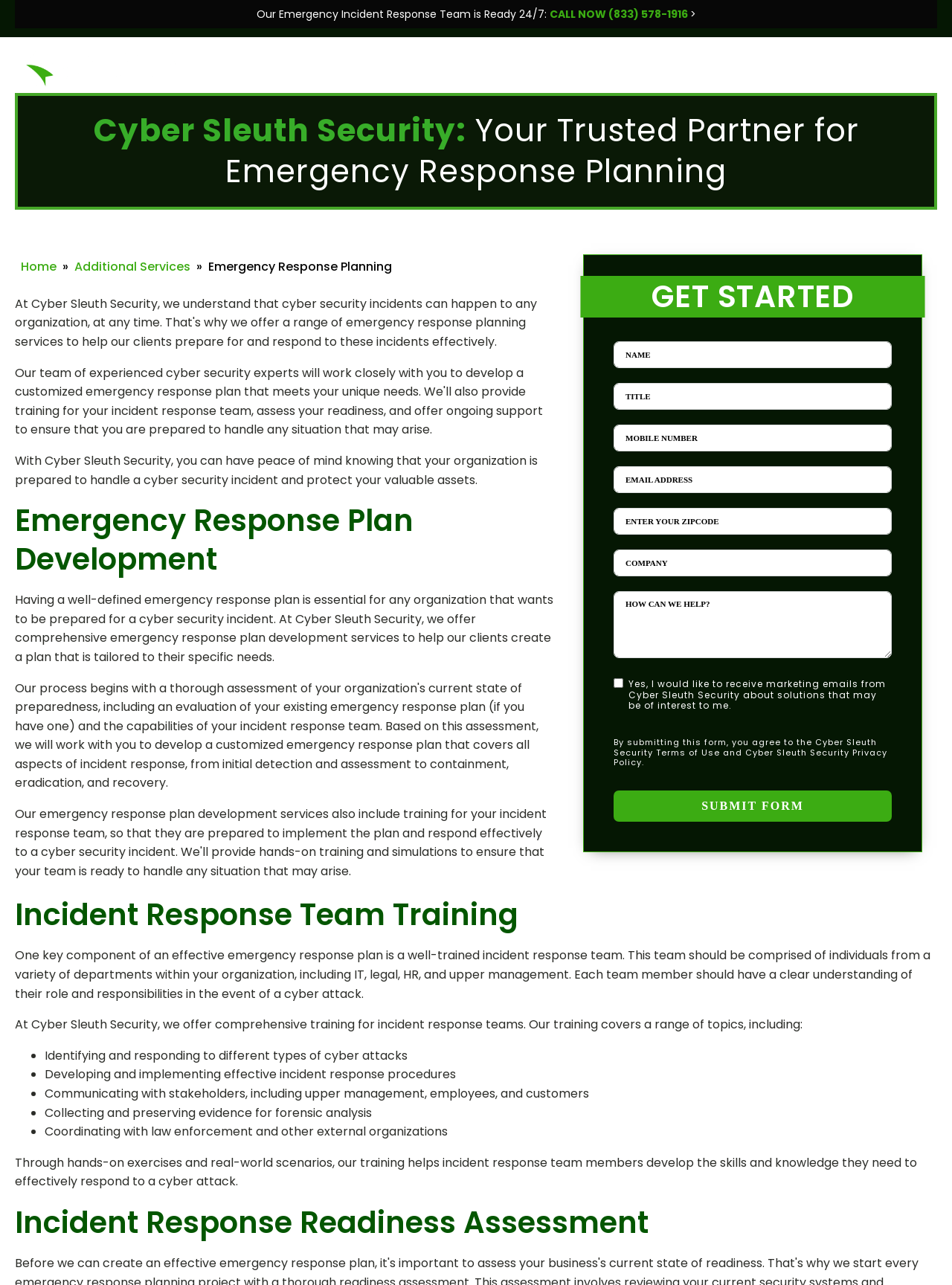Identify the title of the webpage and provide its text content.

Cyber Sleuth Security: Your Trusted Partner for Emergency Response Planning